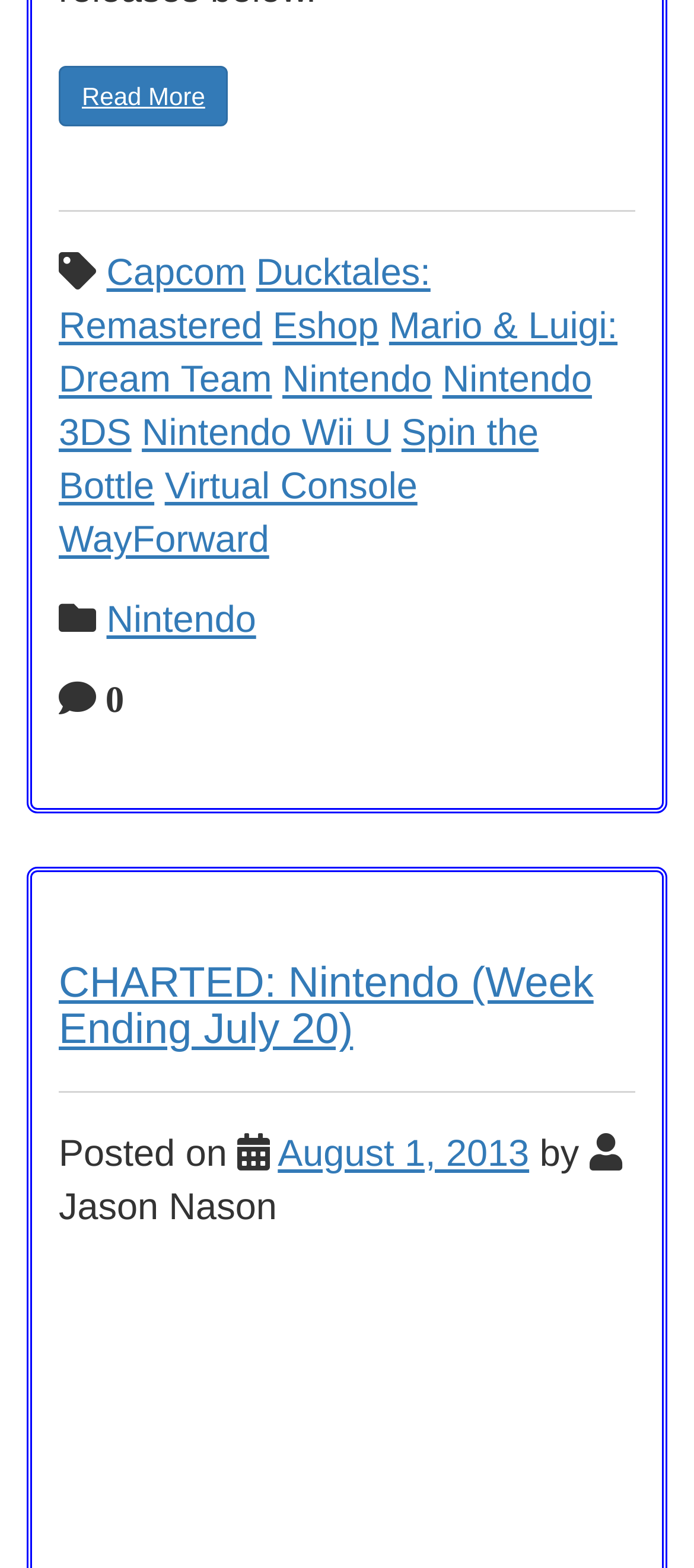Could you find the bounding box coordinates of the clickable area to complete this instruction: "Go to the August 1, 2013 post"?

[0.4, 0.723, 0.762, 0.749]